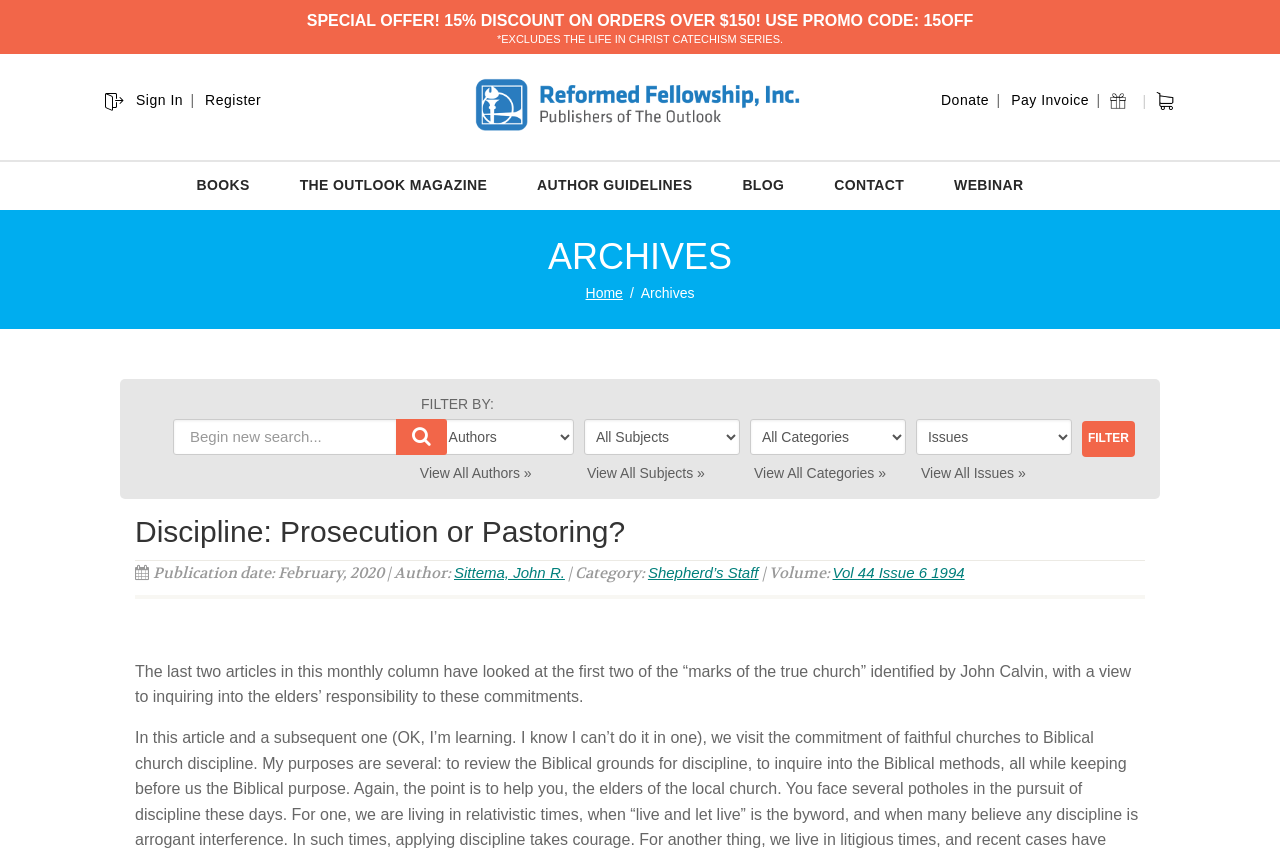Identify the bounding box for the described UI element. Provide the coordinates in (top-left x, top-left y, bottom-right x, bottom-right y) format with values ranging from 0 to 1: Vol 44 Issue 6 1994

[0.65, 0.665, 0.754, 0.685]